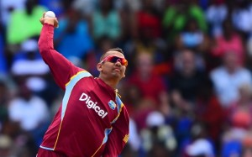What is the atmosphere of the Caribbean cricket match?
Give a detailed explanation using the information visible in the image.

The caption describes the background of the image as pulsing with the energy of passionate fans, reflecting the colorful atmosphere typical of Caribbean cricket matches, which suggests that the atmosphere is vibrant and lively.